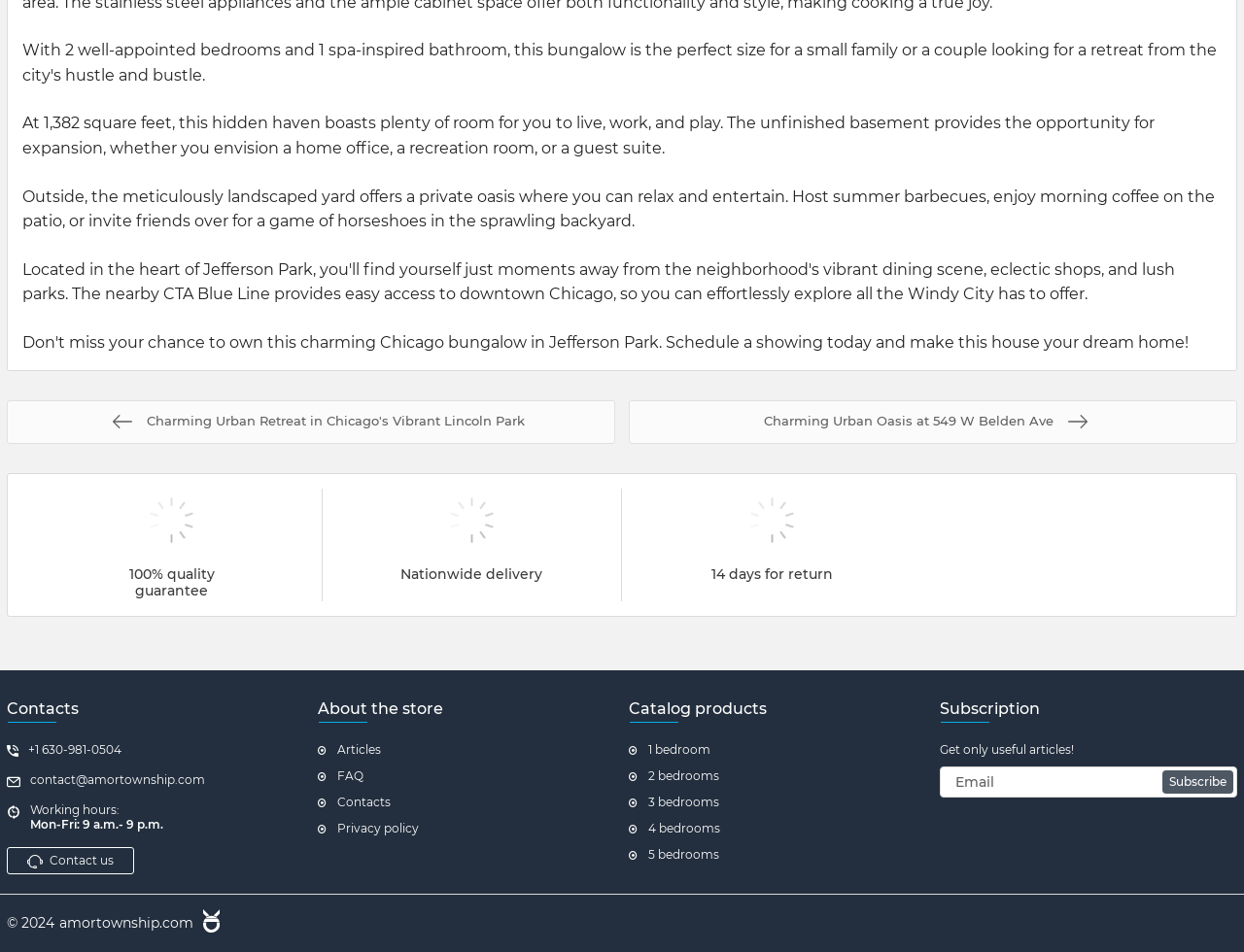Find the bounding box coordinates for the area that must be clicked to perform this action: "Click the 'Charming Urban Retreat in Chicago's Vibrant Lincoln Park' link".

[0.005, 0.42, 0.495, 0.466]